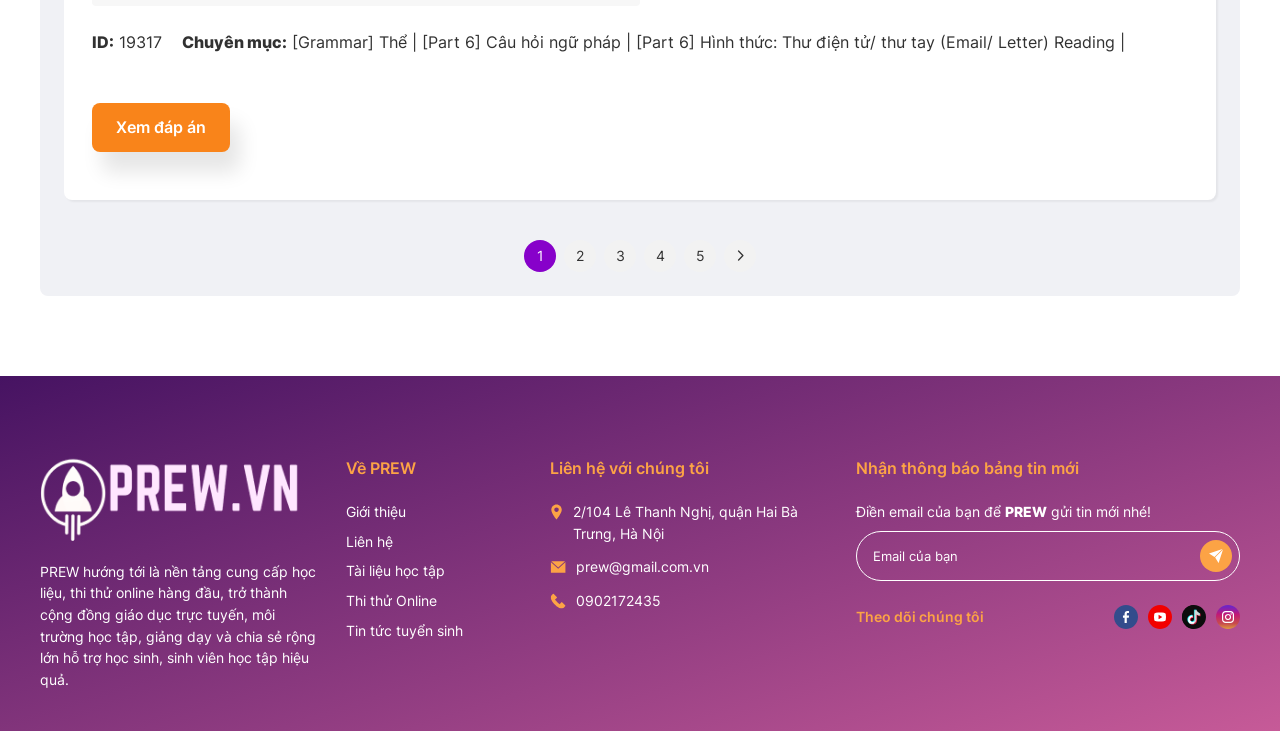Identify the bounding box coordinates of the clickable region necessary to fulfill the following instruction: "Learn about 'The Essence of Elegance: White Sneakers Through History'". The bounding box coordinates should be four float numbers between 0 and 1, i.e., [left, top, right, bottom].

None